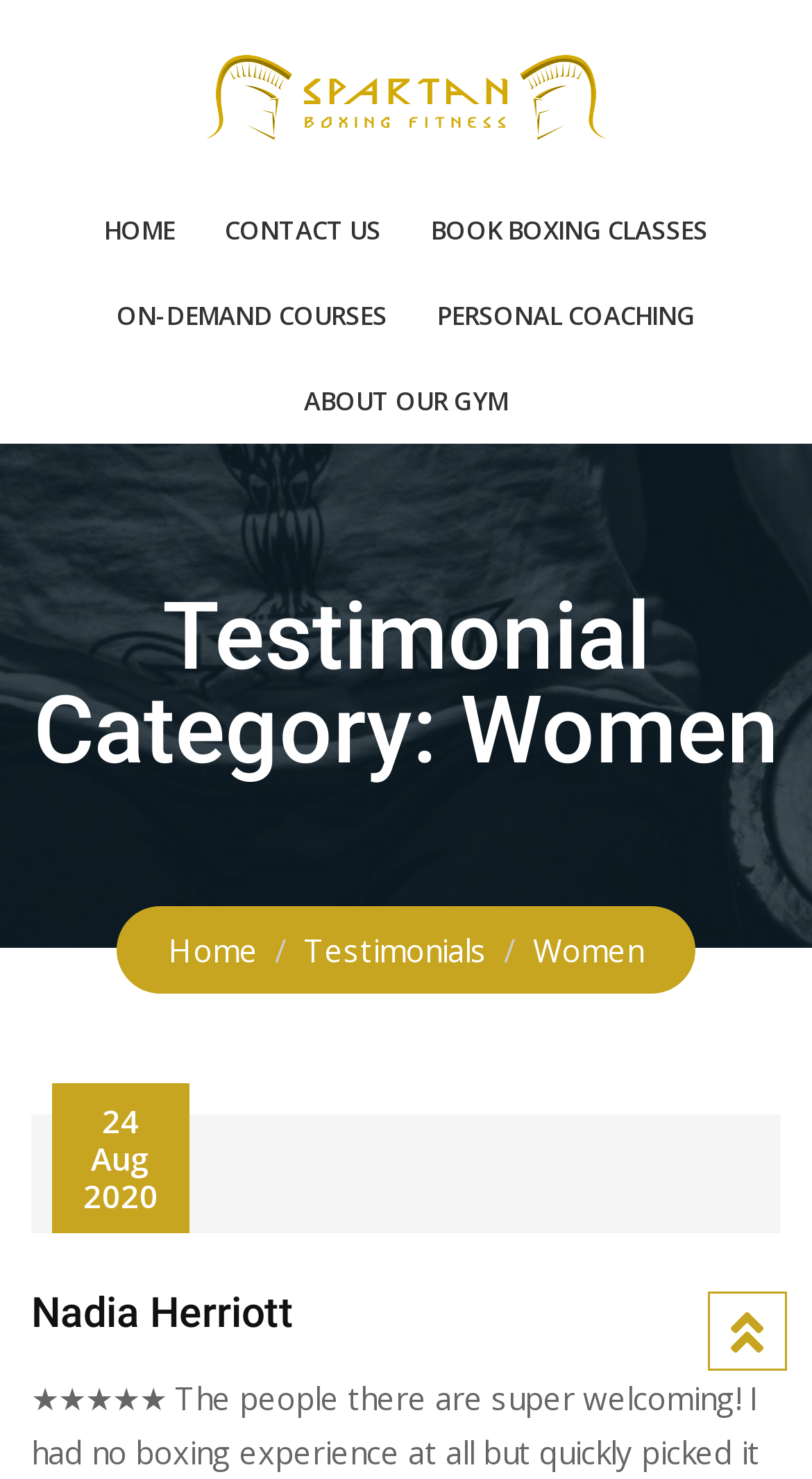Find the bounding box coordinates of the element to click in order to complete this instruction: "view testimonials". The bounding box coordinates must be four float numbers between 0 and 1, denoted as [left, top, right, bottom].

[0.374, 0.628, 0.6, 0.656]